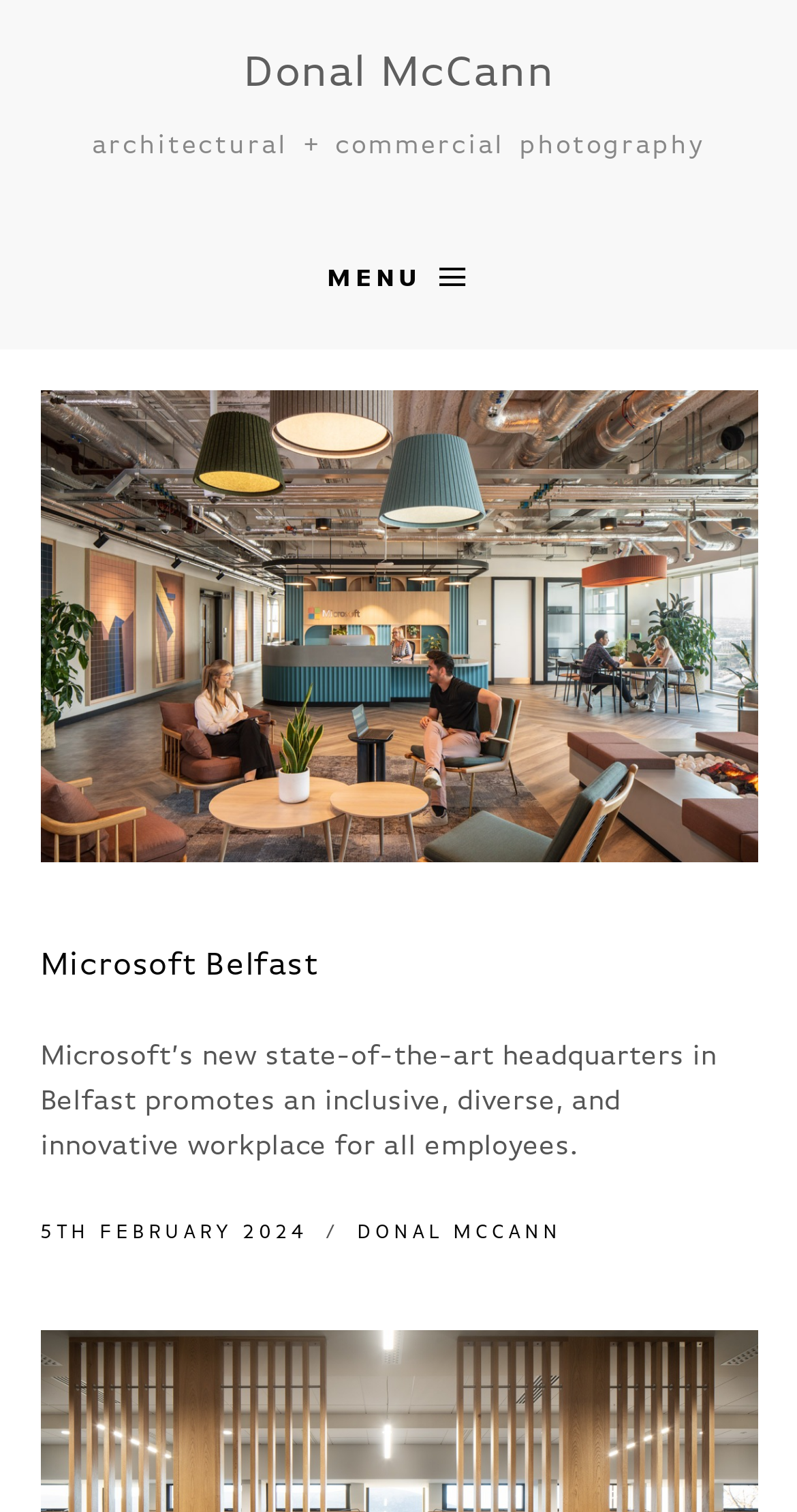Give a concise answer of one word or phrase to the question: 
Is the image on the webpage a photograph?

Yes